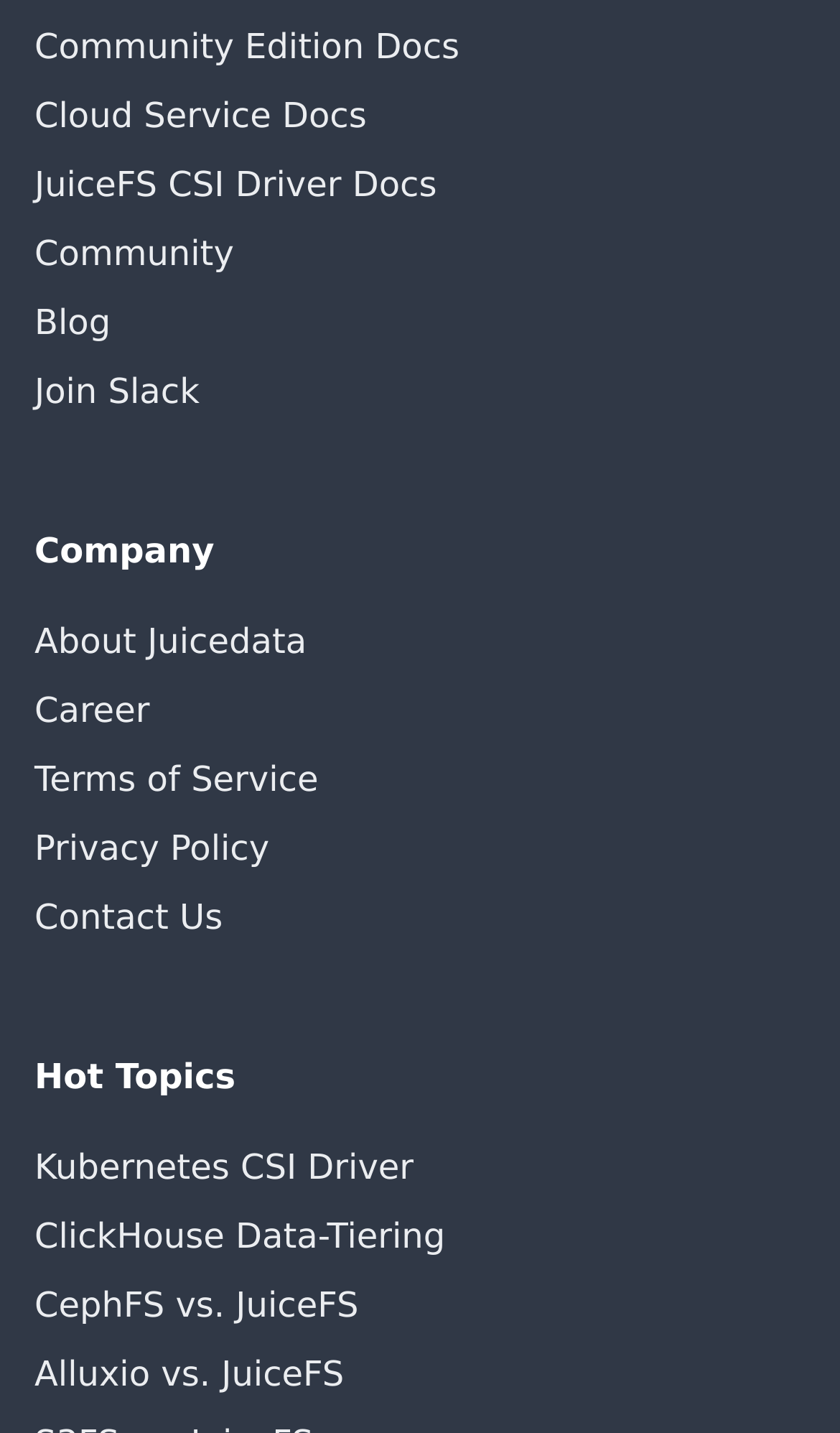Using the webpage screenshot and the element description Privacy Policy, determine the bounding box coordinates. Specify the coordinates in the format (top-left x, top-left y, bottom-right x, bottom-right y) with values ranging from 0 to 1.

[0.041, 0.568, 0.959, 0.616]